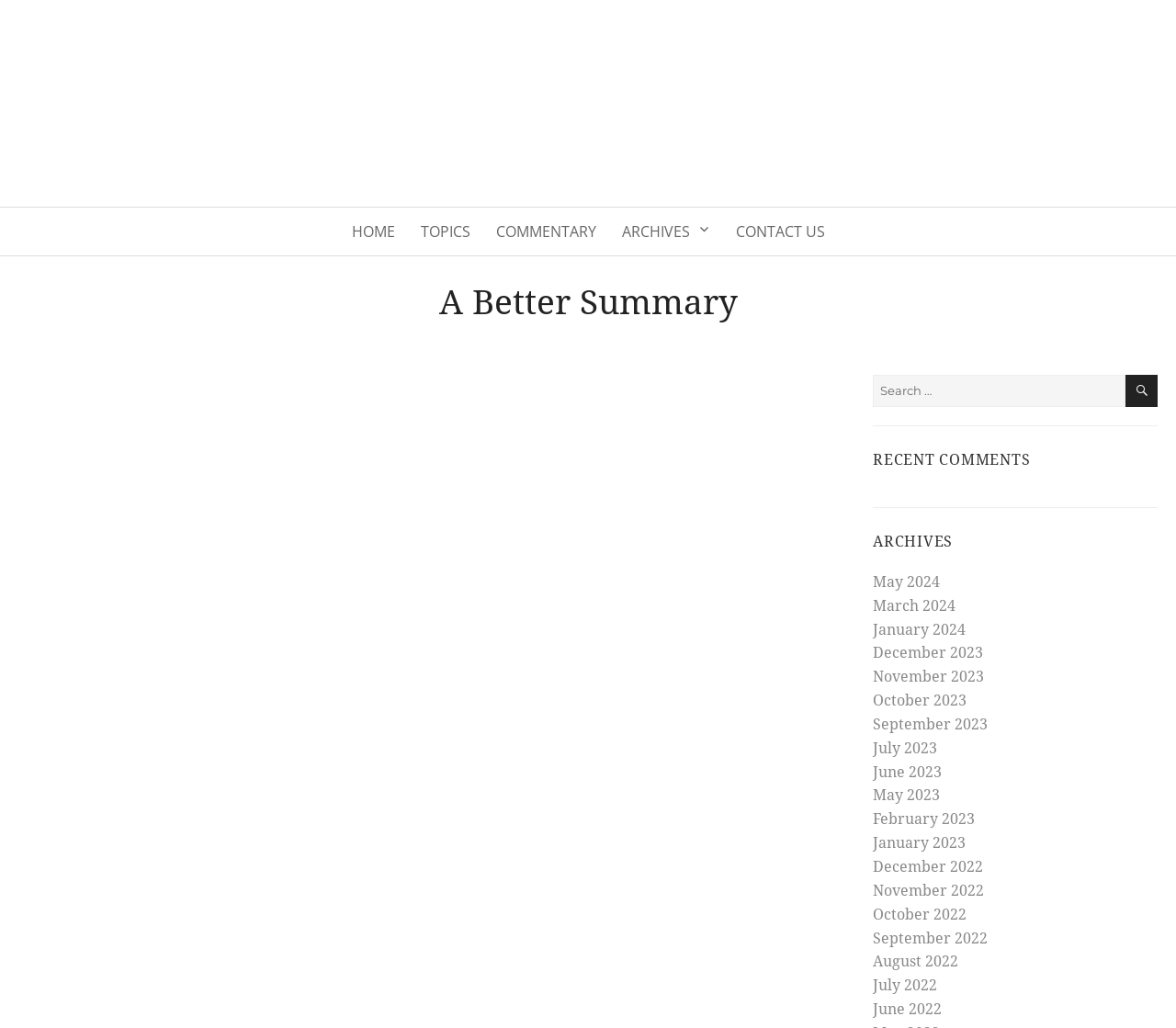Provide a brief response to the question below using a single word or phrase: 
What is the title of the second heading on the webpage?

RECENT COMMENTS